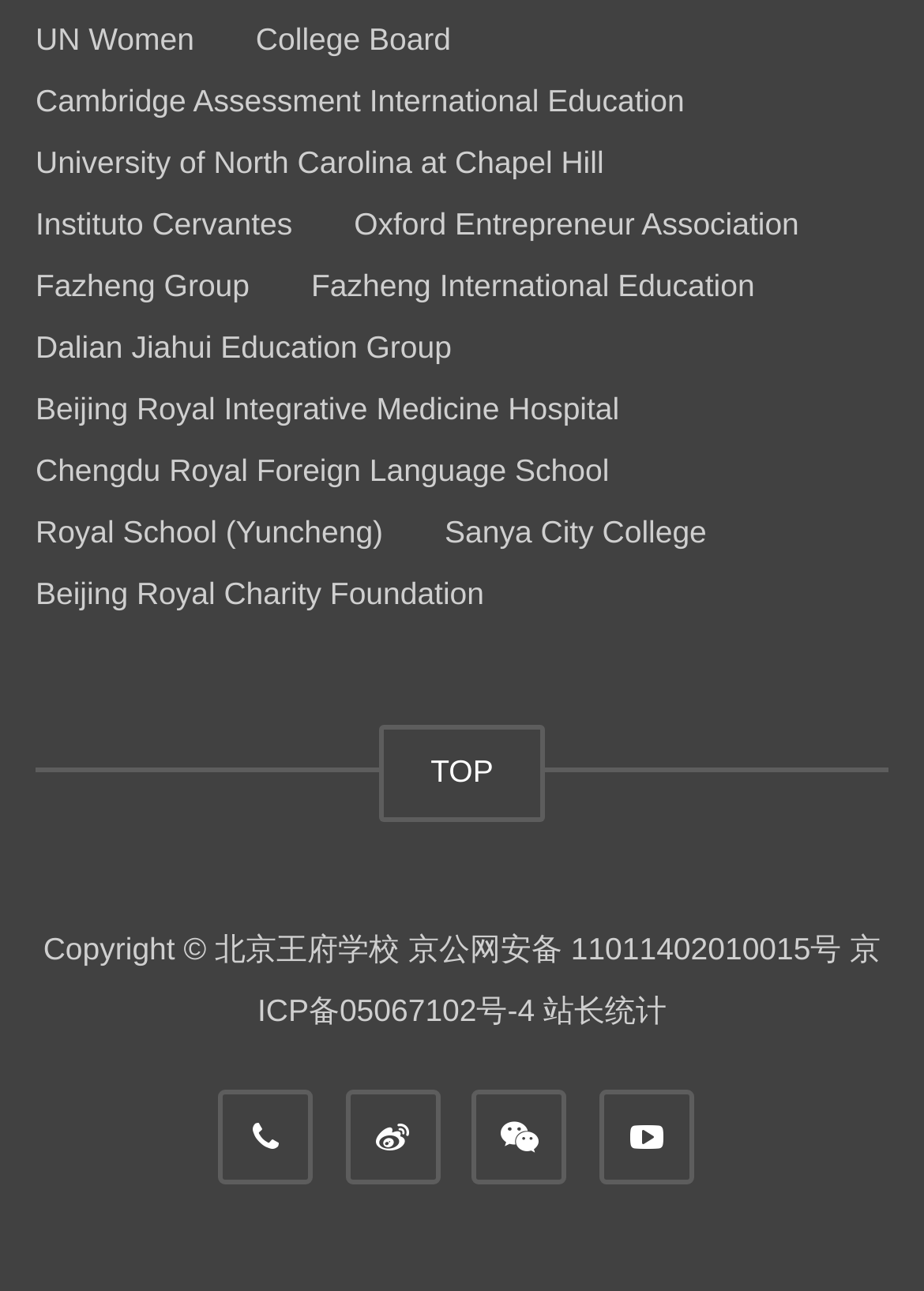Identify the bounding box coordinates for the element that needs to be clicked to fulfill this instruction: "check Cambridge Assessment International Education". Provide the coordinates in the format of four float numbers between 0 and 1: [left, top, right, bottom].

[0.038, 0.064, 0.741, 0.092]